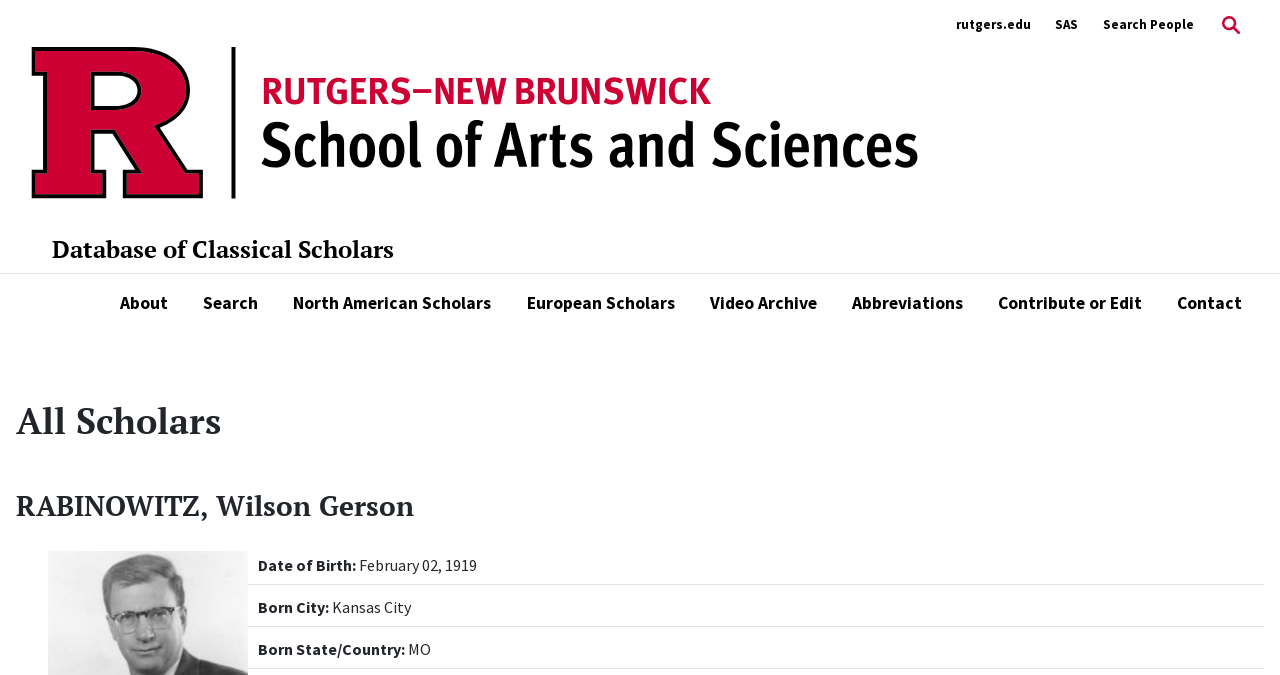Where was the scholar born?
Respond to the question with a single word or phrase according to the image.

Kansas City